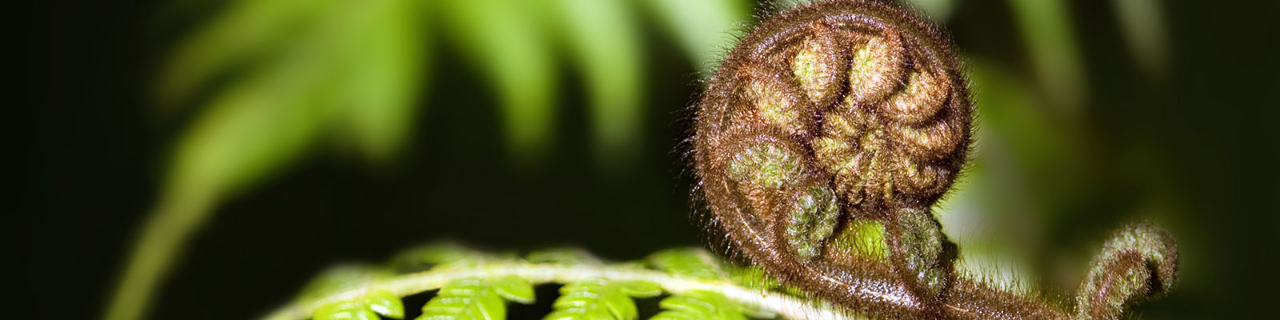What is the background of the image?
From the details in the image, provide a complete and detailed answer to the question.

According to the caption, the background of the image is blurred foliage, which creates a harmonious and lush environment that emphasizes the natural beauty of the fern.